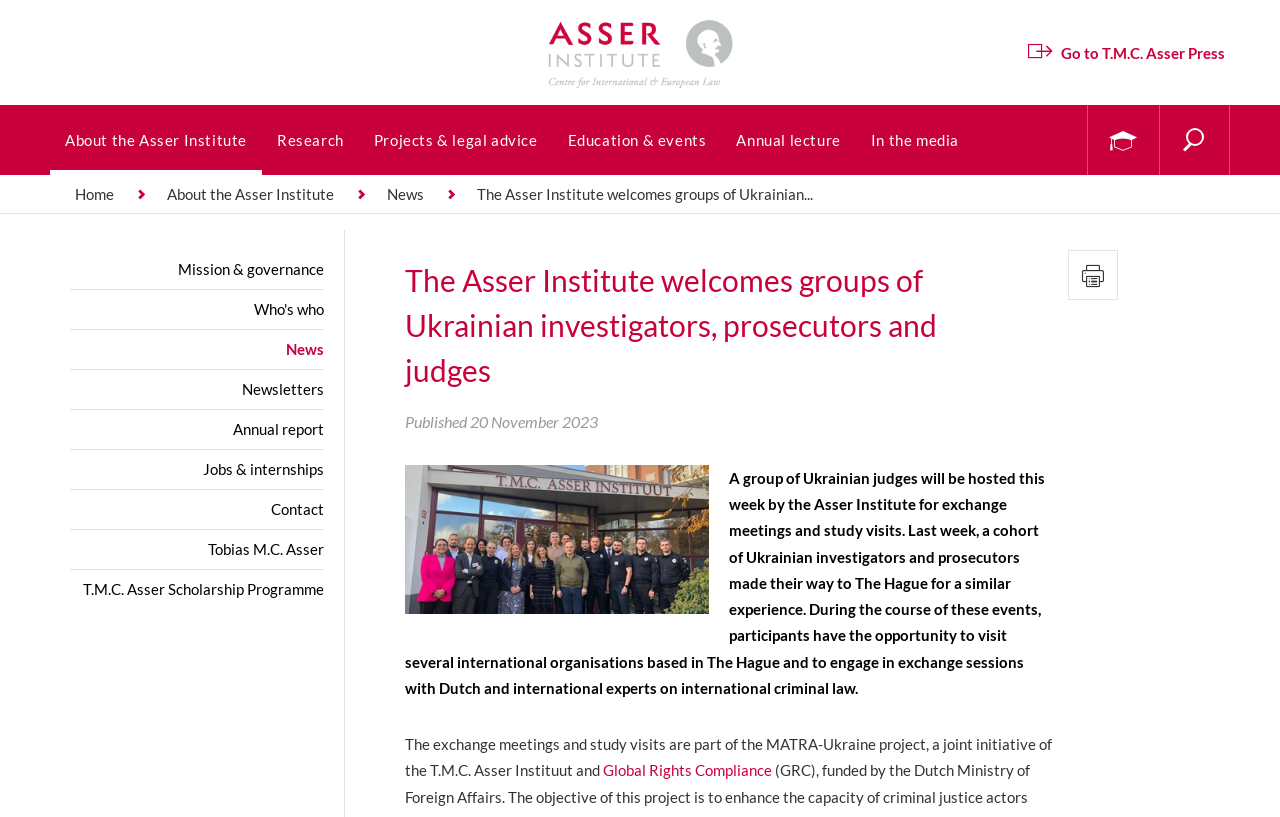From the element description: "name="q" placeholder="Search..."", extract the bounding box coordinates of the UI element. The coordinates should be expressed as four float numbers between 0 and 1, in the order [left, top, right, bottom].

[0.051, 0.181, 0.832, 0.225]